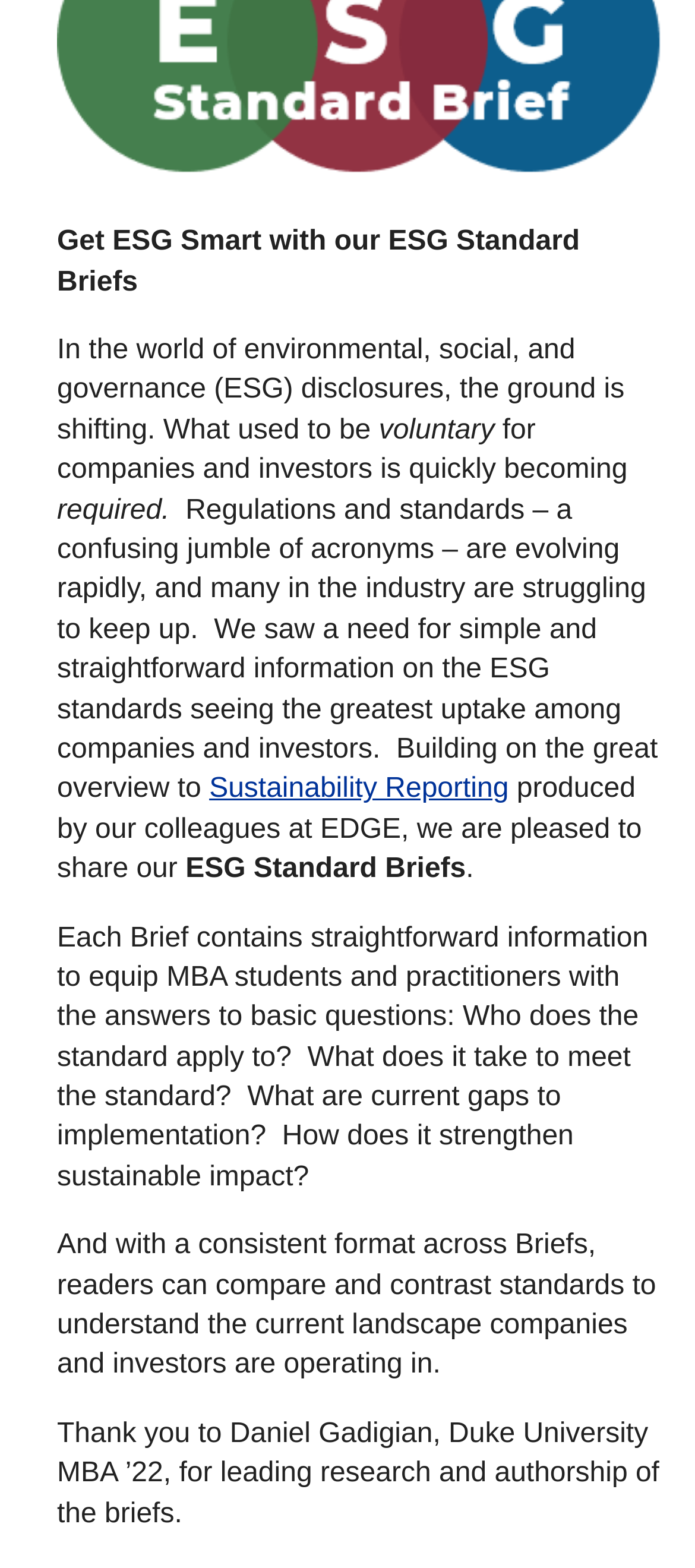Find the bounding box of the web element that fits this description: "Students".

[0.067, 0.101, 0.933, 0.131]